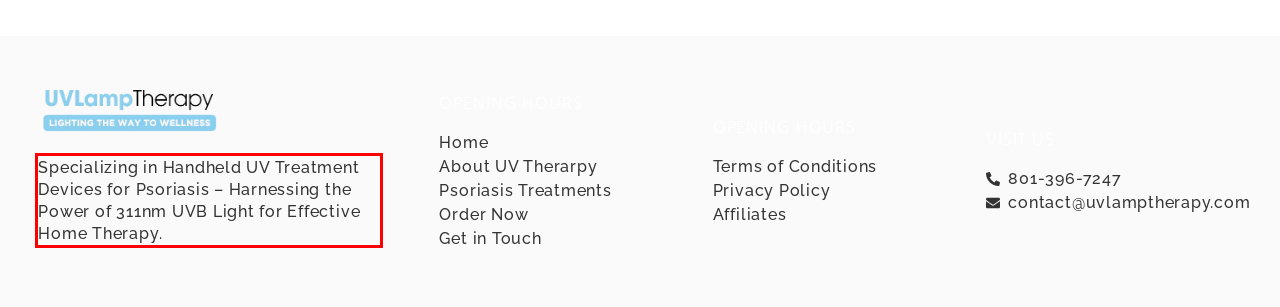With the given screenshot of a webpage, locate the red rectangle bounding box and extract the text content using OCR.

Specializing in Handheld UV Treatment Devices for Psoriasis – Harnessing the Power of 311nm UVB Light for Effective Home Therapy.